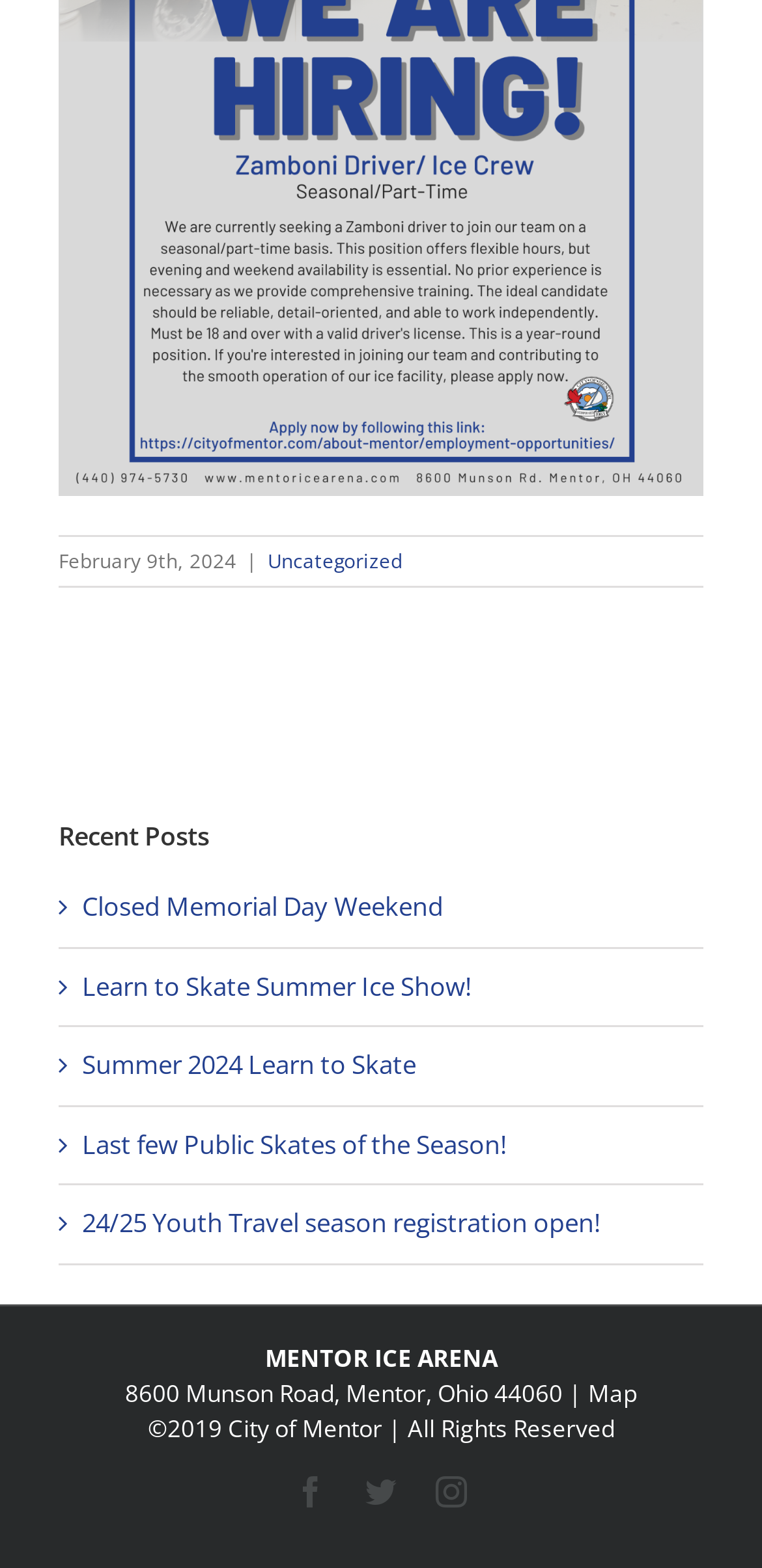Determine the bounding box coordinates of the clickable element to achieve the following action: 'Get directions to Mentor Ice Arena'. Provide the coordinates as four float values between 0 and 1, formatted as [left, top, right, bottom].

[0.772, 0.878, 0.836, 0.899]